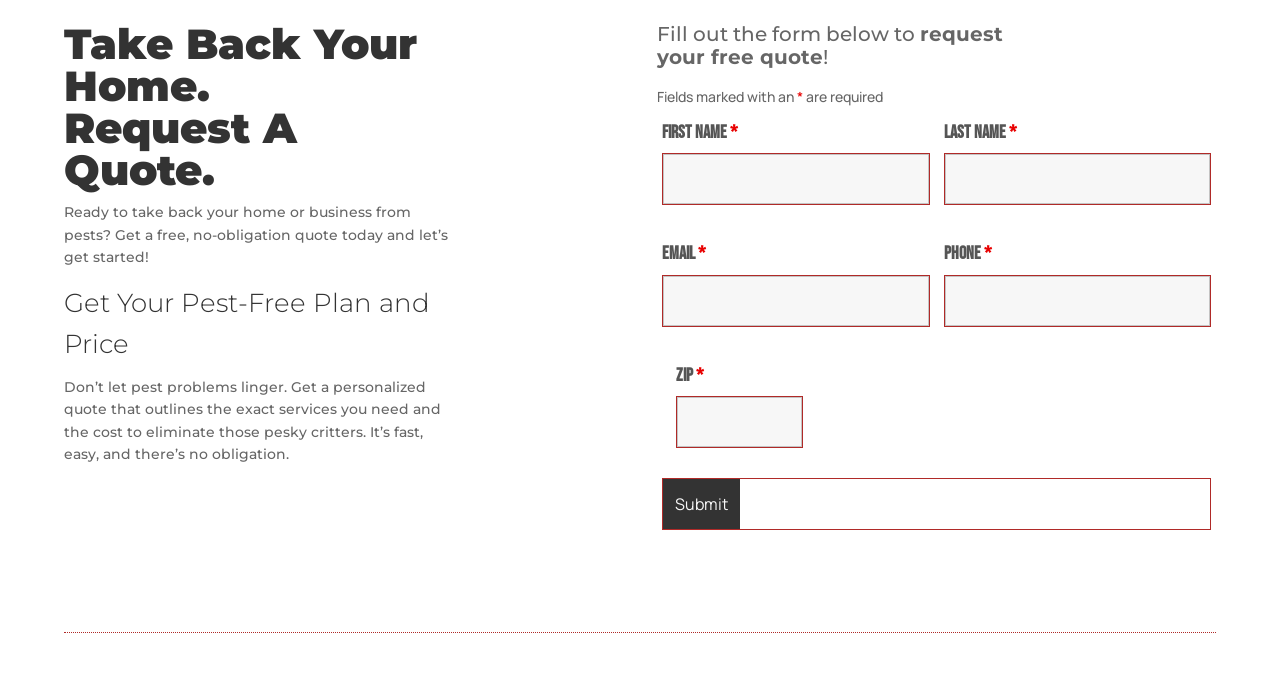Identify the bounding box of the HTML element described here: "aria-describedby="nf-error-19" name="lname"". Provide the coordinates as four float numbers between 0 and 1: [left, top, right, bottom].

[0.738, 0.227, 0.945, 0.3]